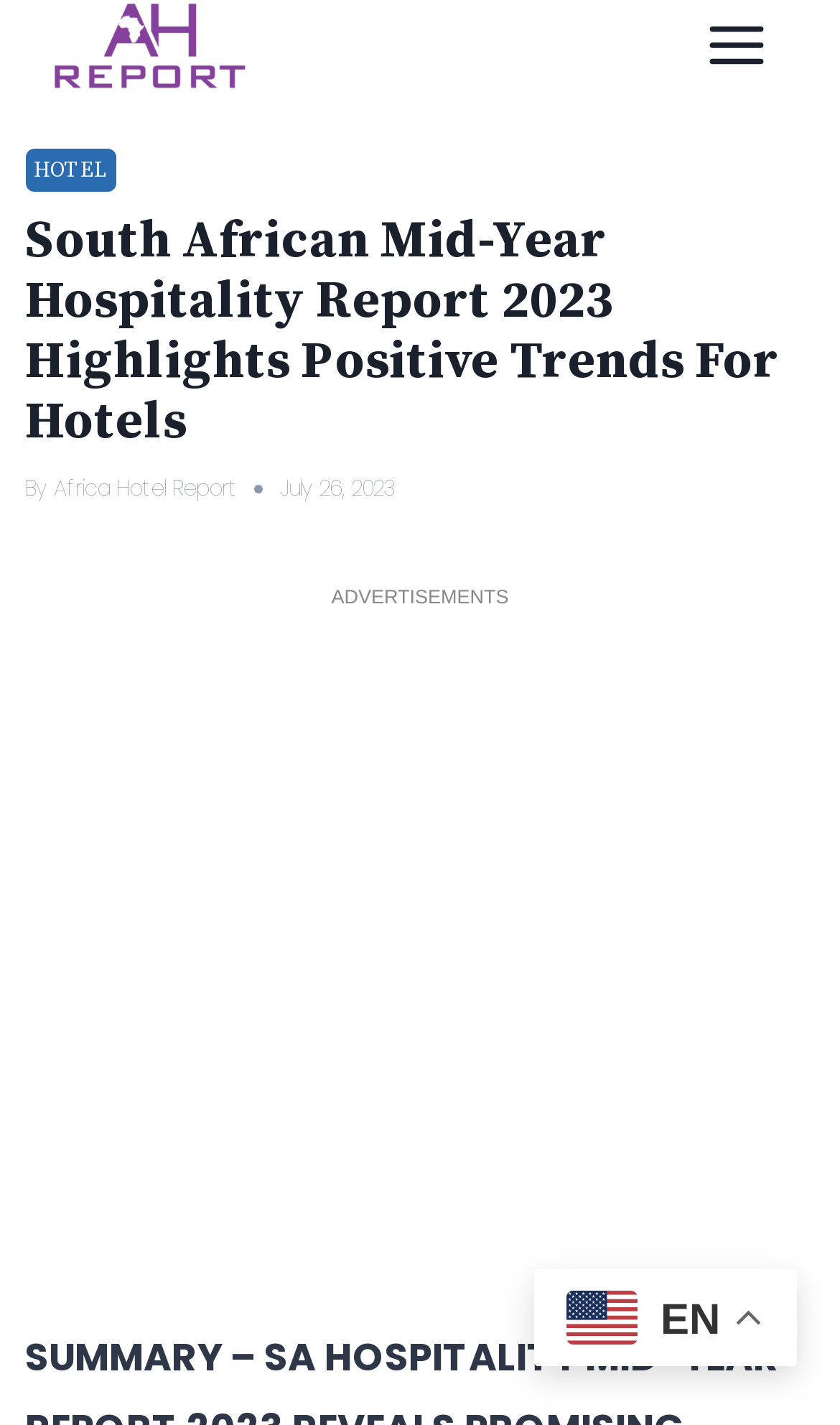Identify and provide the main heading of the webpage.

South African Mid-Year Hospitality Report 2023 Highlights Positive Trends For Hotels